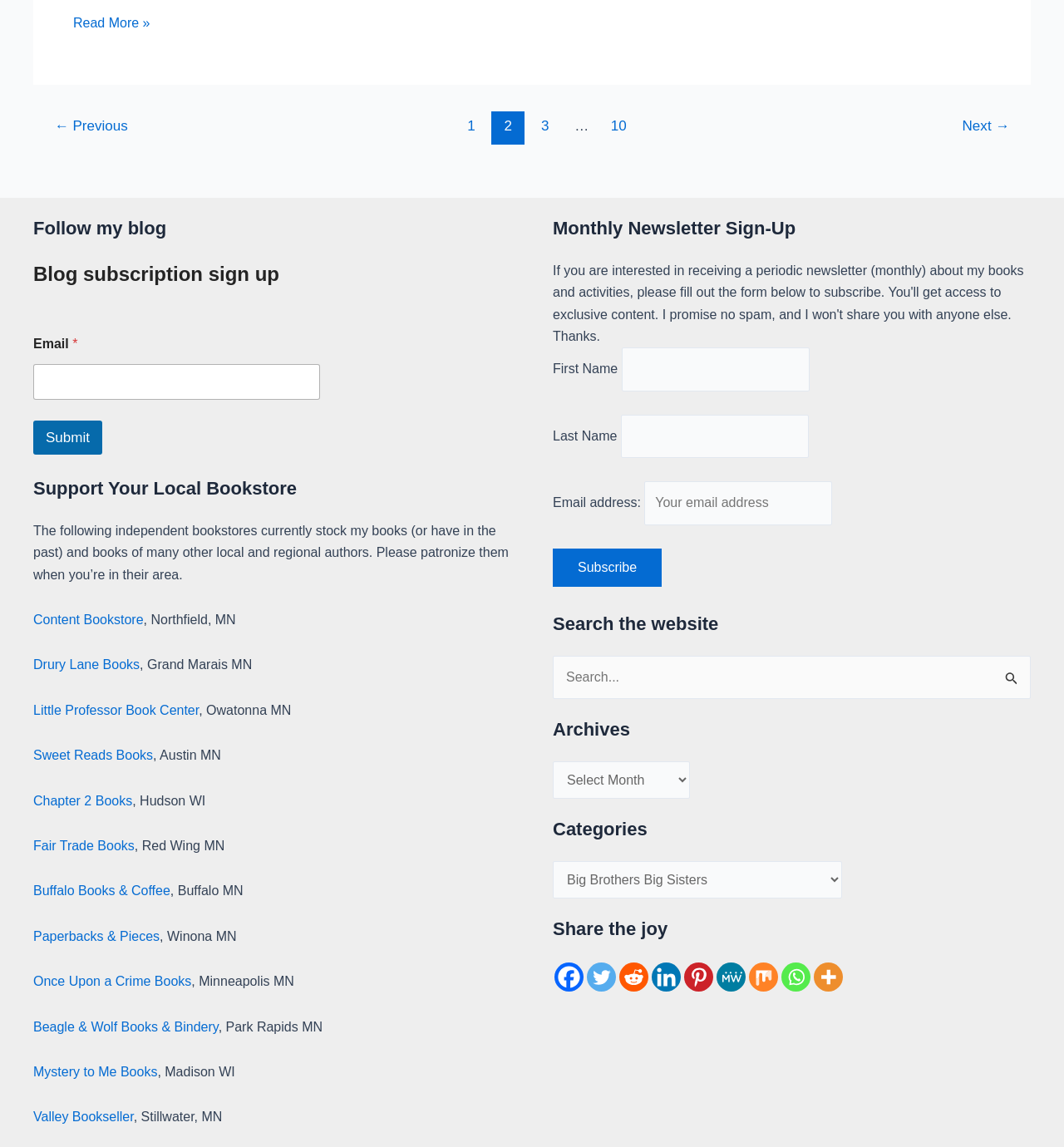Could you provide the bounding box coordinates for the portion of the screen to click to complete this instruction: "Search for something in the search field"?

[0.52, 0.571, 0.969, 0.609]